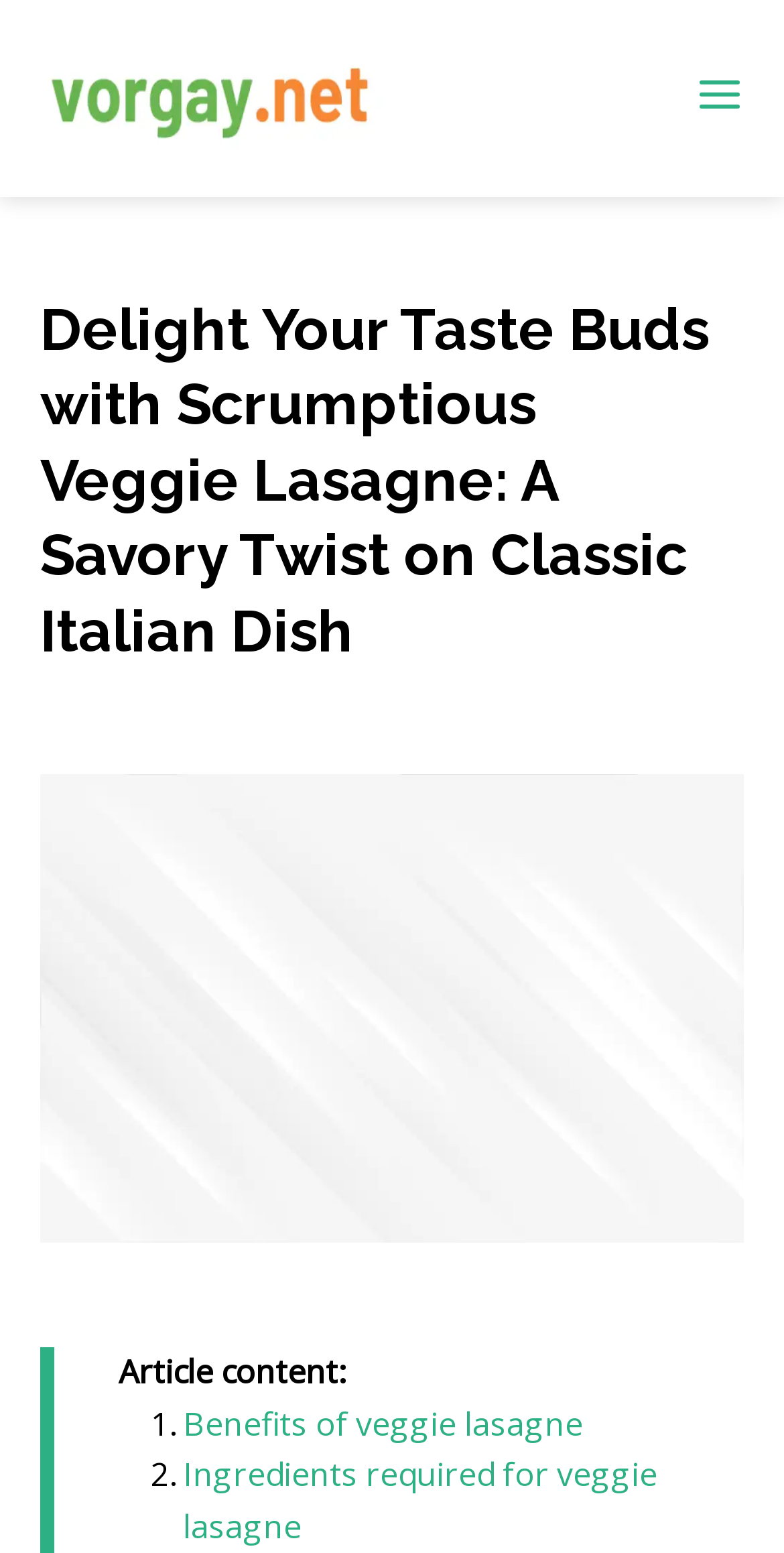How many main sections are there in the article?
Kindly answer the question with as much detail as you can.

I can see that there are two main sections in the article, which are 'Benefits of veggie lasagne' and 'Ingredients required for veggie lasagne', indicated by the list markers and links.